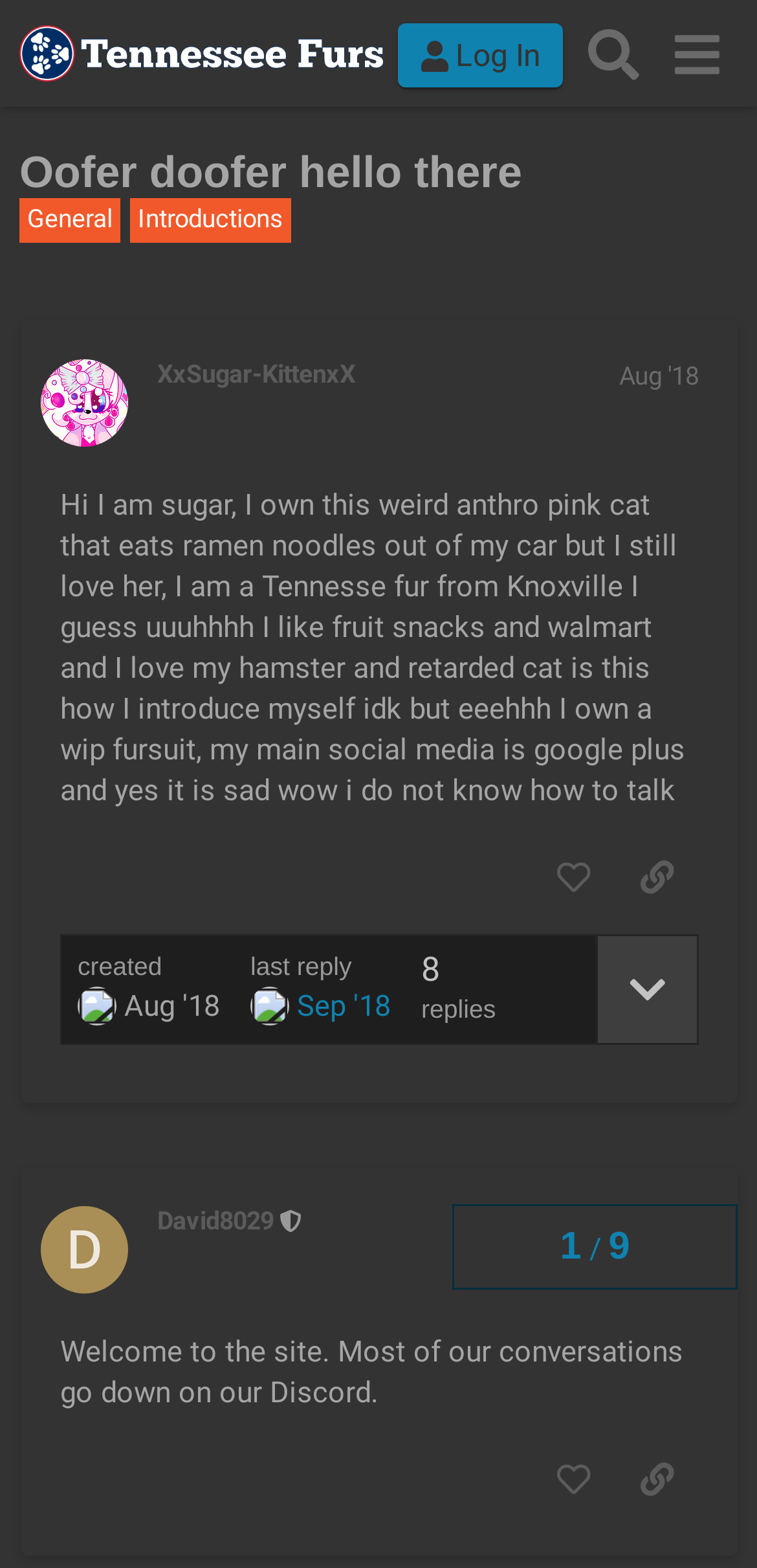Please give a one-word or short phrase response to the following question: 
Who replied to the first post?

David8029